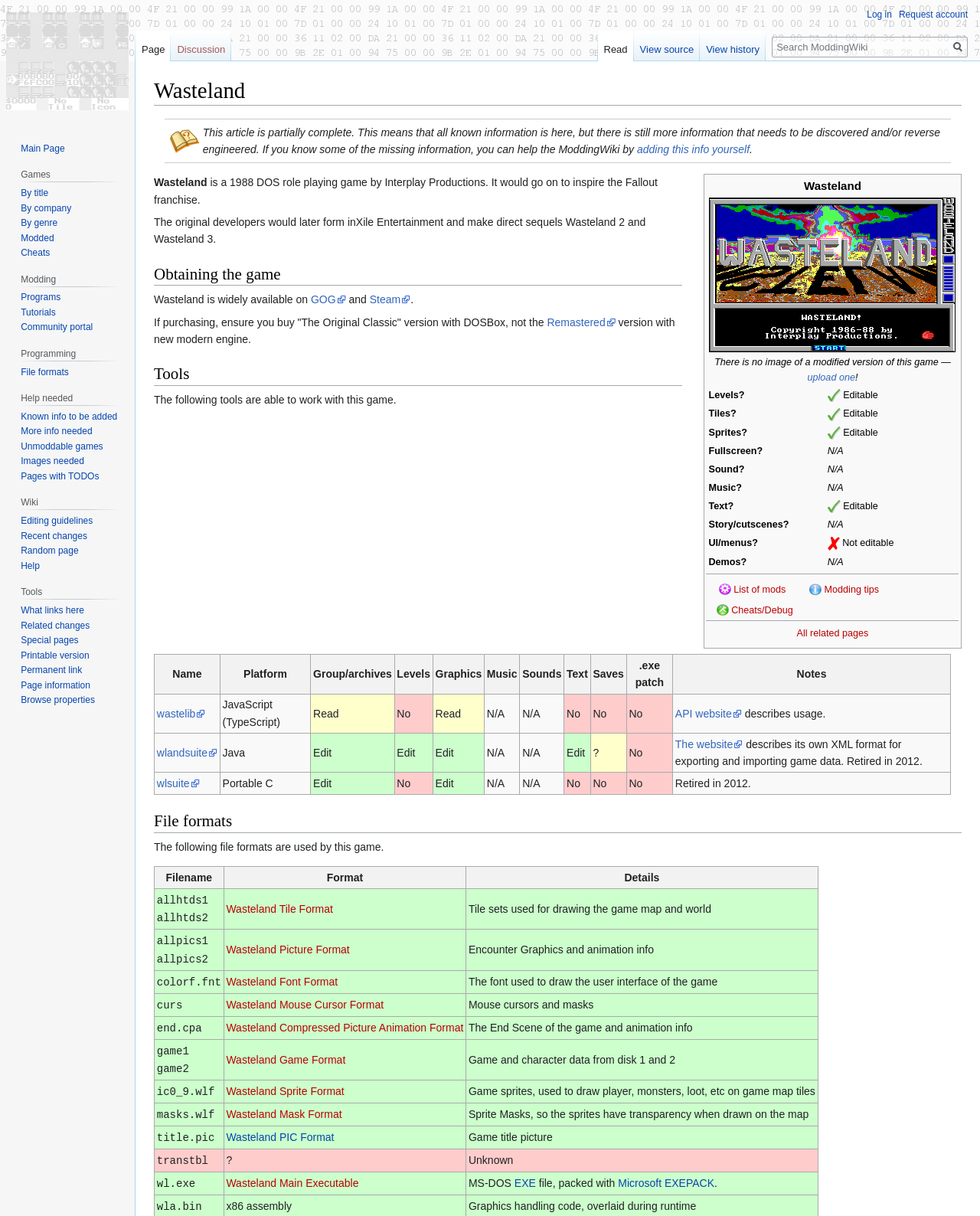From the details in the image, provide a thorough response to the question: Where can Wasteland be purchased?

The webpage mentions 'Wasteland is widely available on GOG and Steam.' which indicates that the game can be purchased from these two platforms.